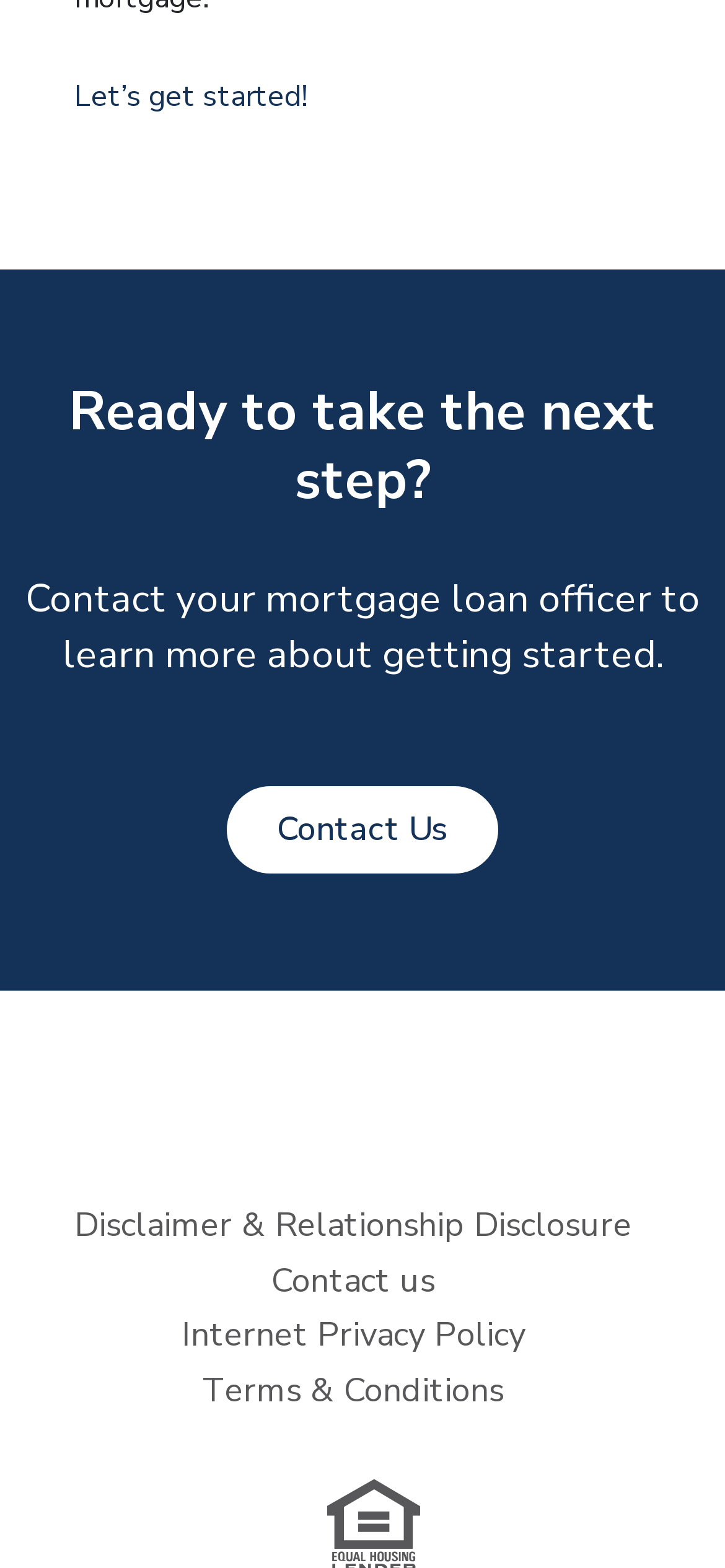What is the role of the mortgage loan officer?
Your answer should be a single word or phrase derived from the screenshot.

To learn more about getting started